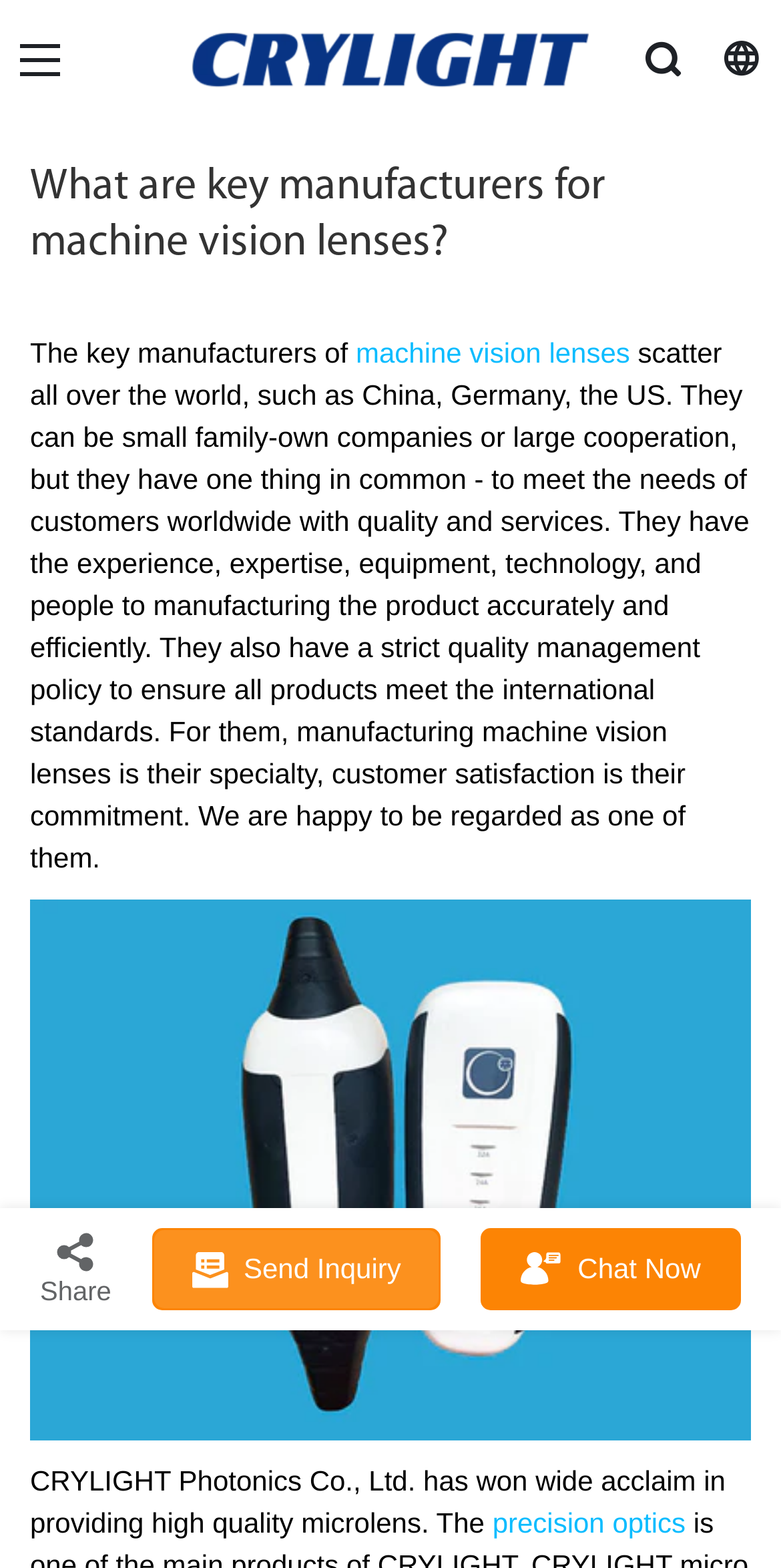Given the webpage screenshot and the description, determine the bounding box coordinates (top-left x, top-left y, bottom-right x, bottom-right y) that define the location of the UI element matching this description: Latest News >

None